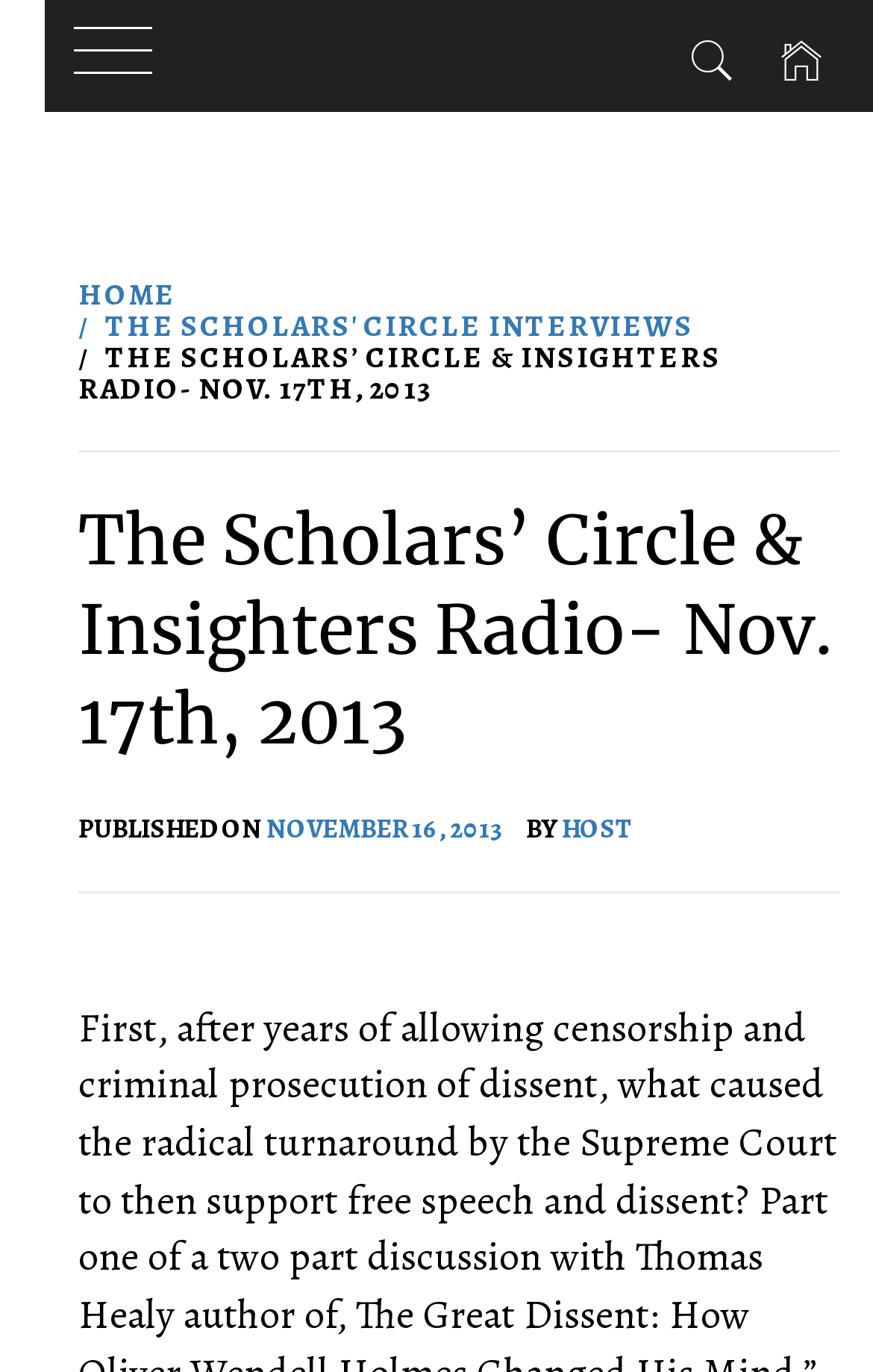Determine the bounding box for the described UI element: "The Scholars' Circle Interviews".

[0.09, 0.222, 0.813, 0.253]